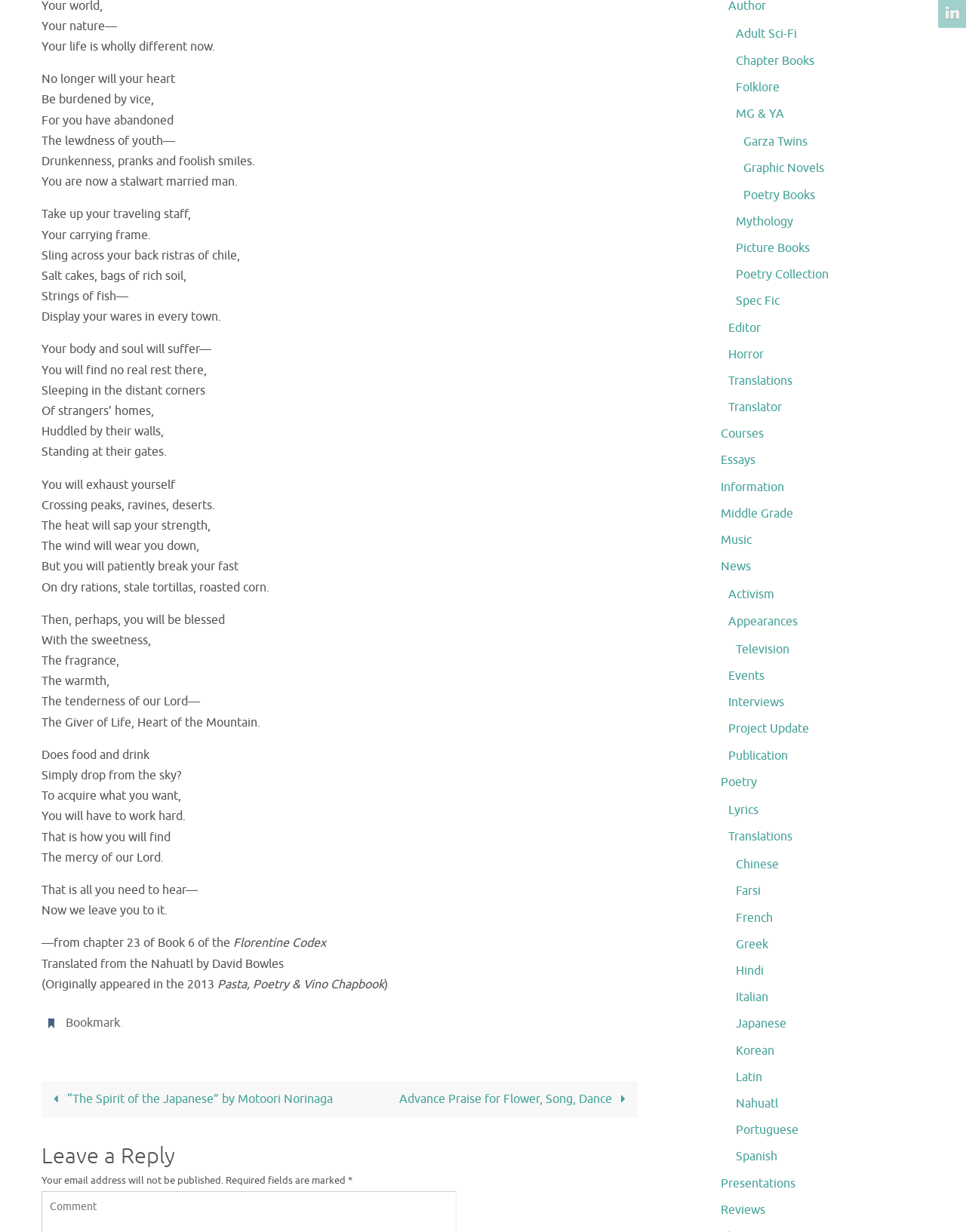Provide the bounding box coordinates for the UI element that is described as: "INSTRUMENTOS".

None